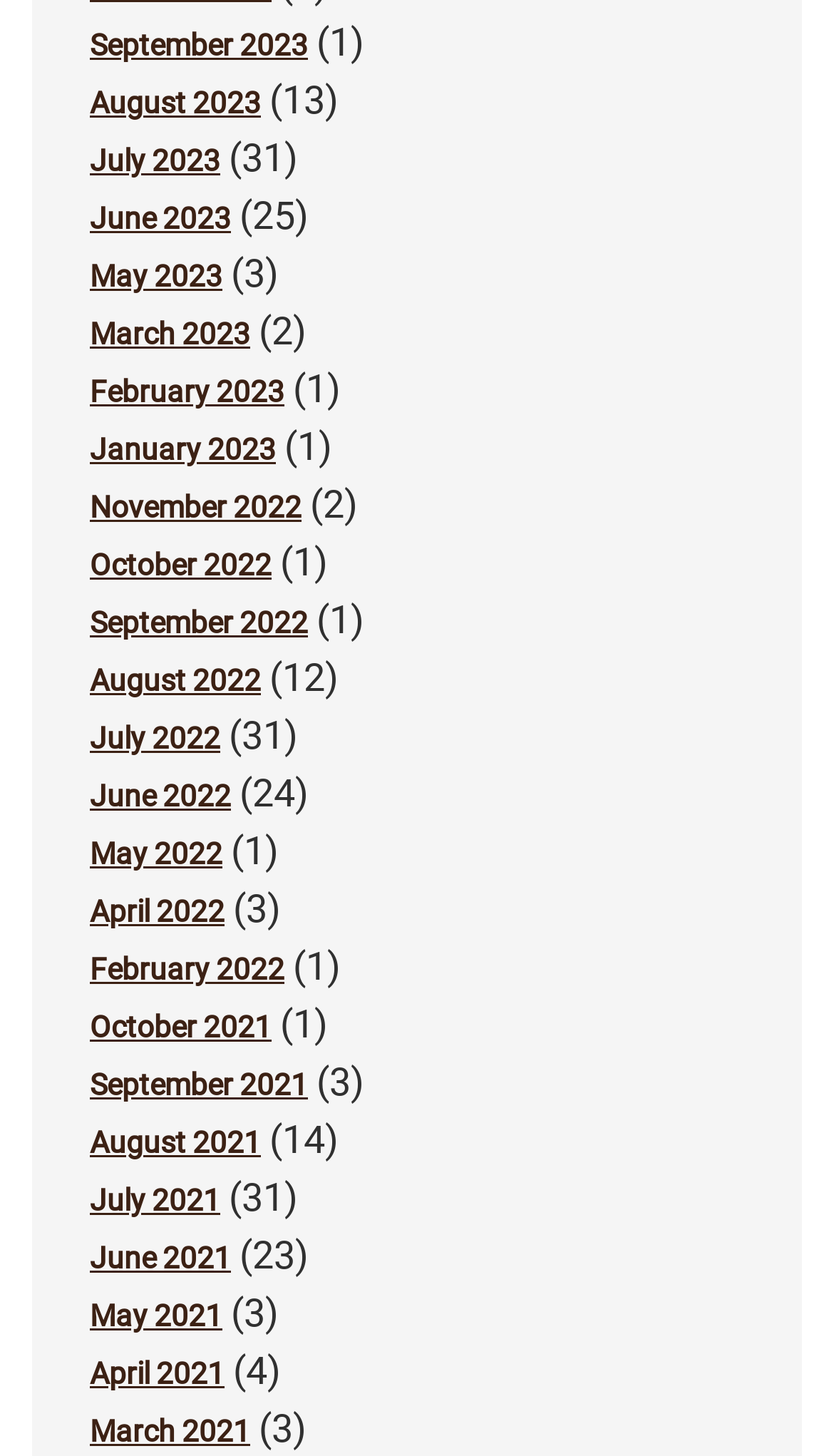Kindly determine the bounding box coordinates for the clickable area to achieve the given instruction: "View November 2022".

[0.108, 0.337, 0.362, 0.36]